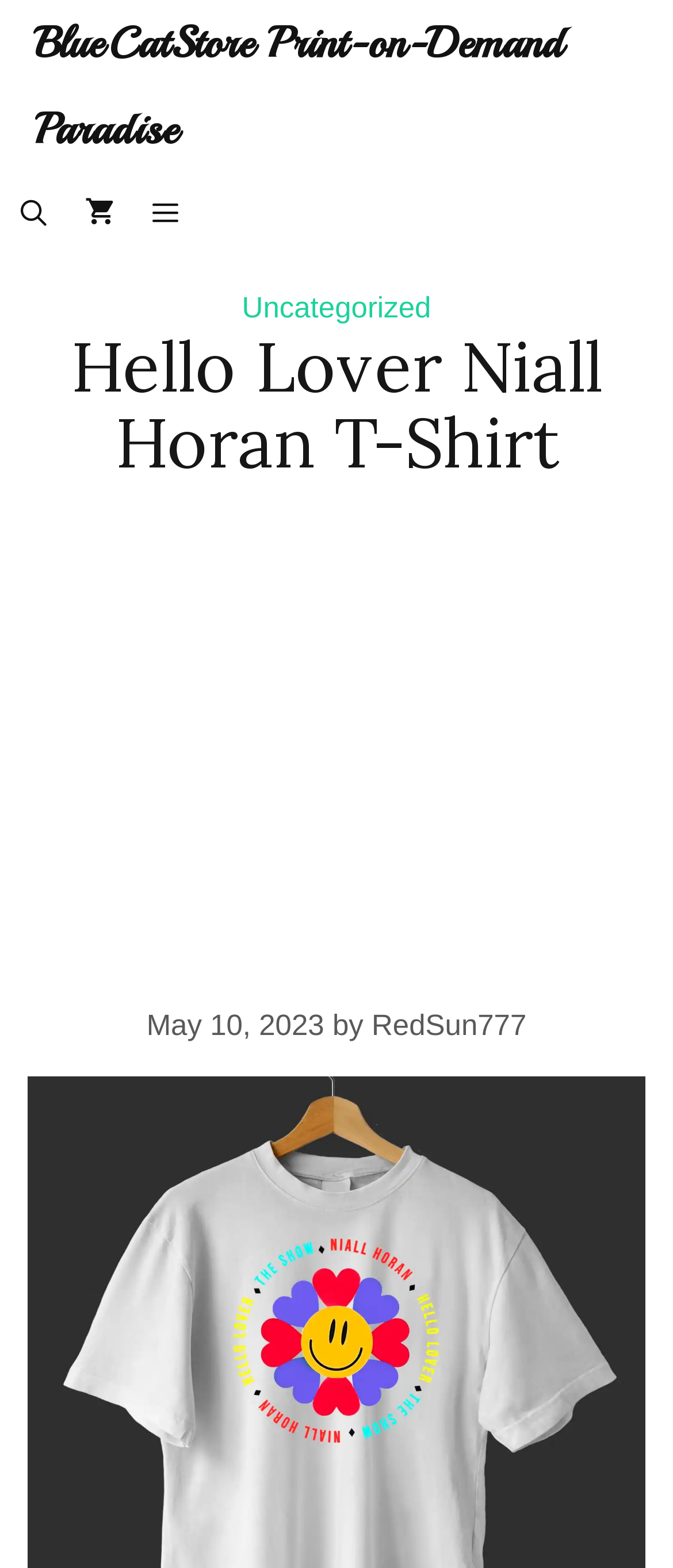Locate the bounding box of the UI element described by: "title="View your shopping cart"" in the given webpage screenshot.

[0.101, 0.11, 0.196, 0.165]